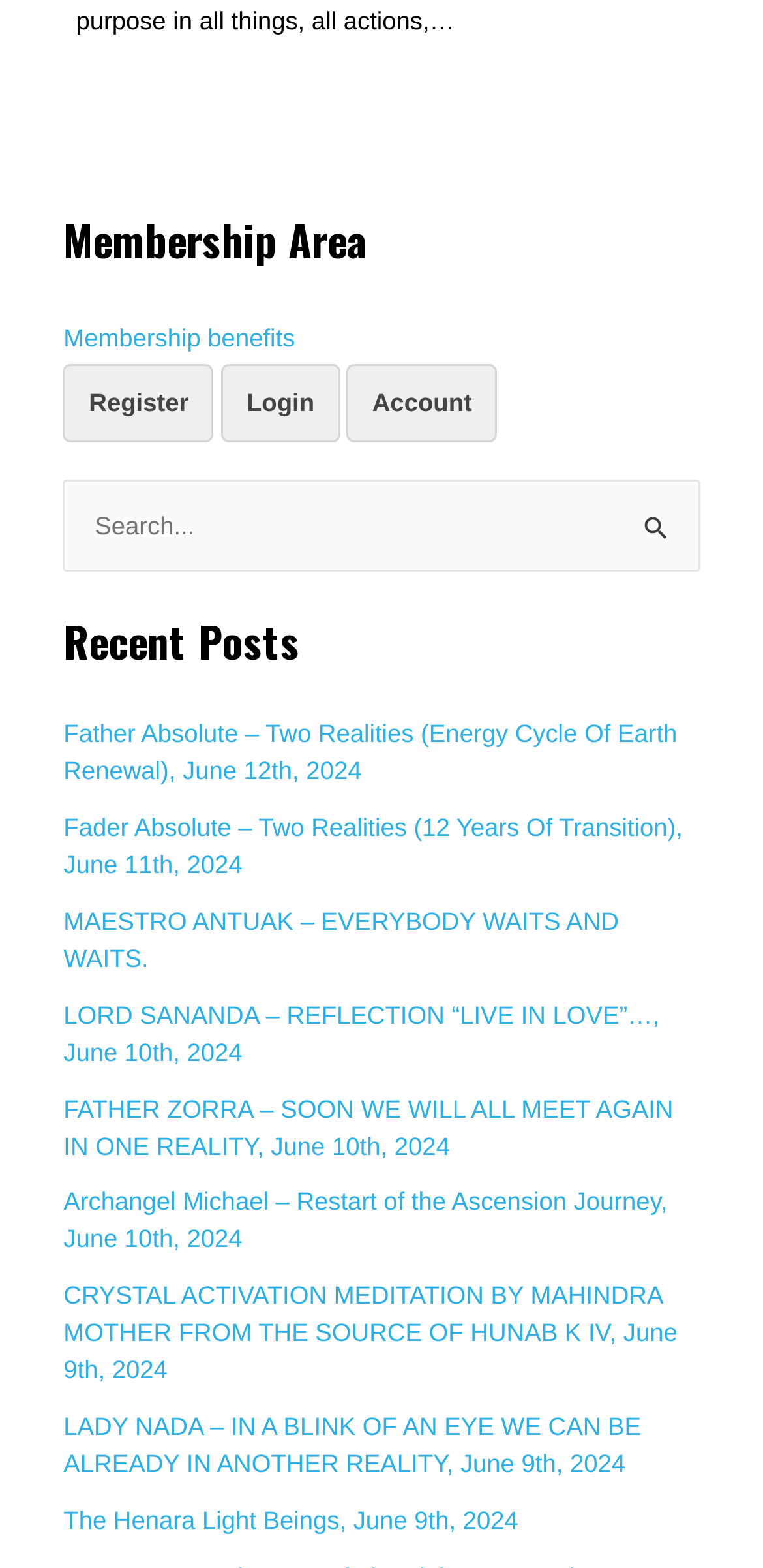Locate the bounding box of the UI element defined by this description: "parent_node: Search for: value="Search"". The coordinates should be given as four float numbers between 0 and 1, formatted as [left, top, right, bottom].

[0.801, 0.305, 0.917, 0.354]